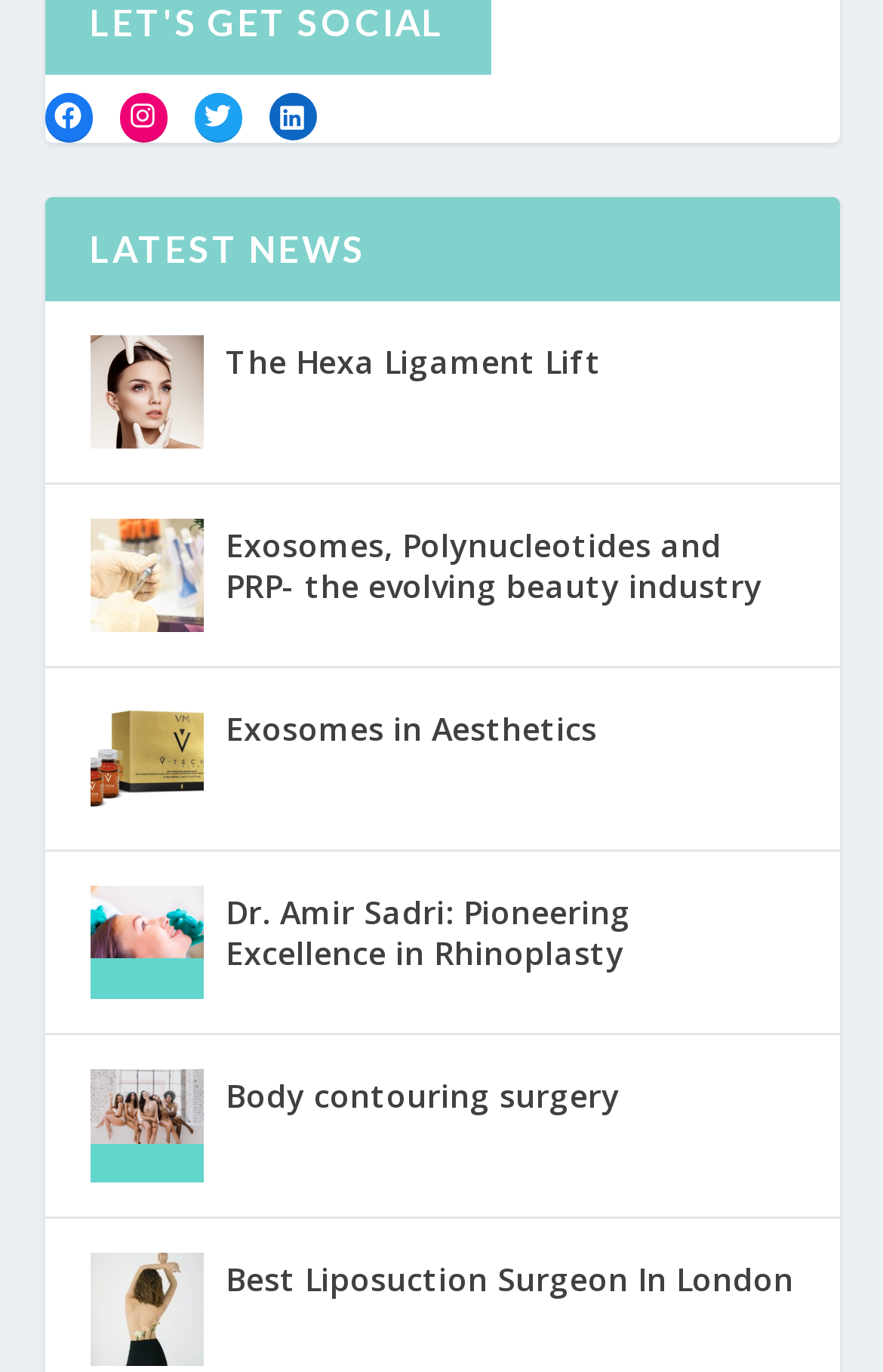Answer the following in one word or a short phrase: 
How many links are there in the webpage?

12